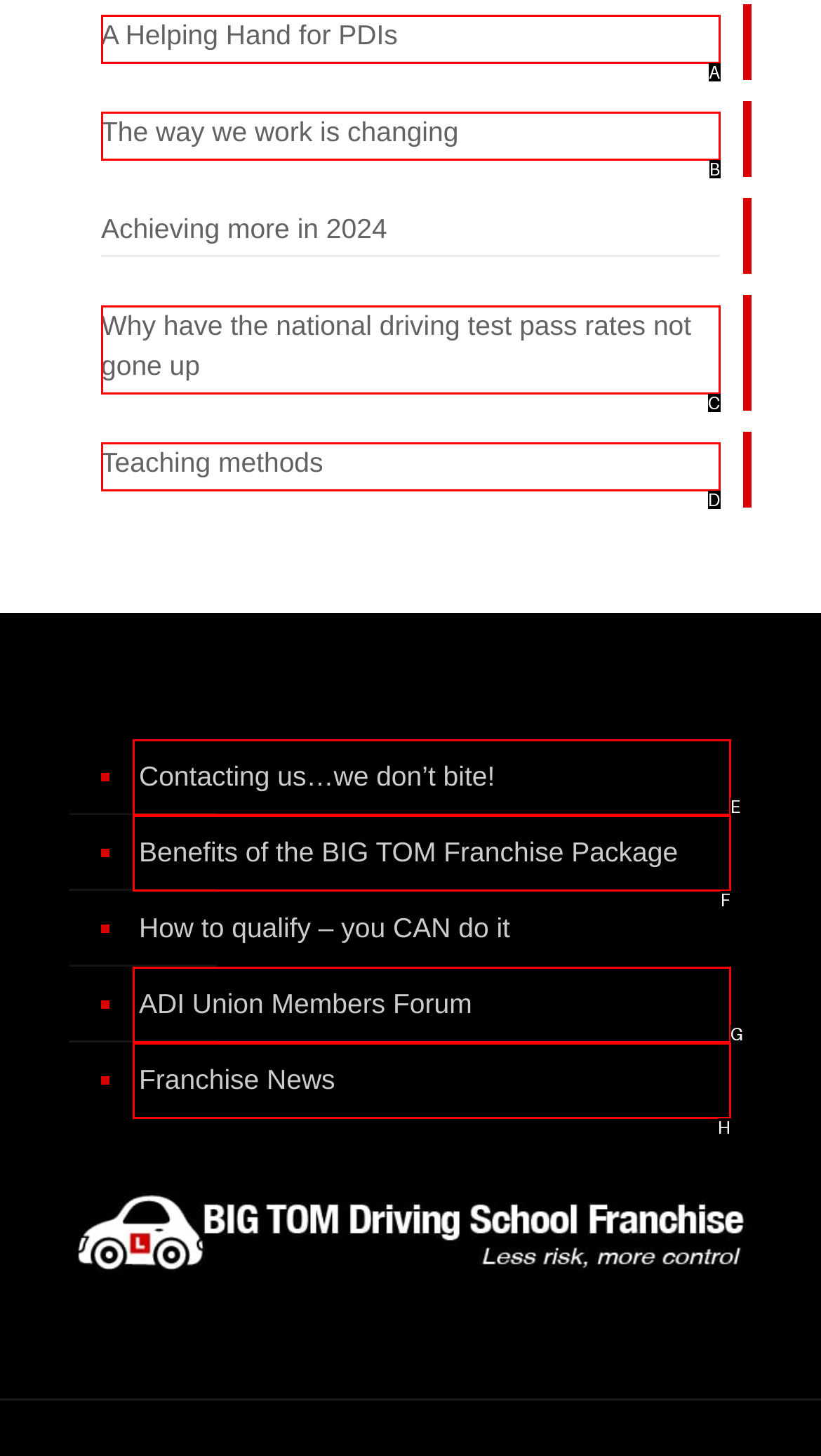Select the appropriate HTML element that needs to be clicked to finish the task: Contact 'BIG TOM Franchise Package'
Reply with the letter of the chosen option.

F